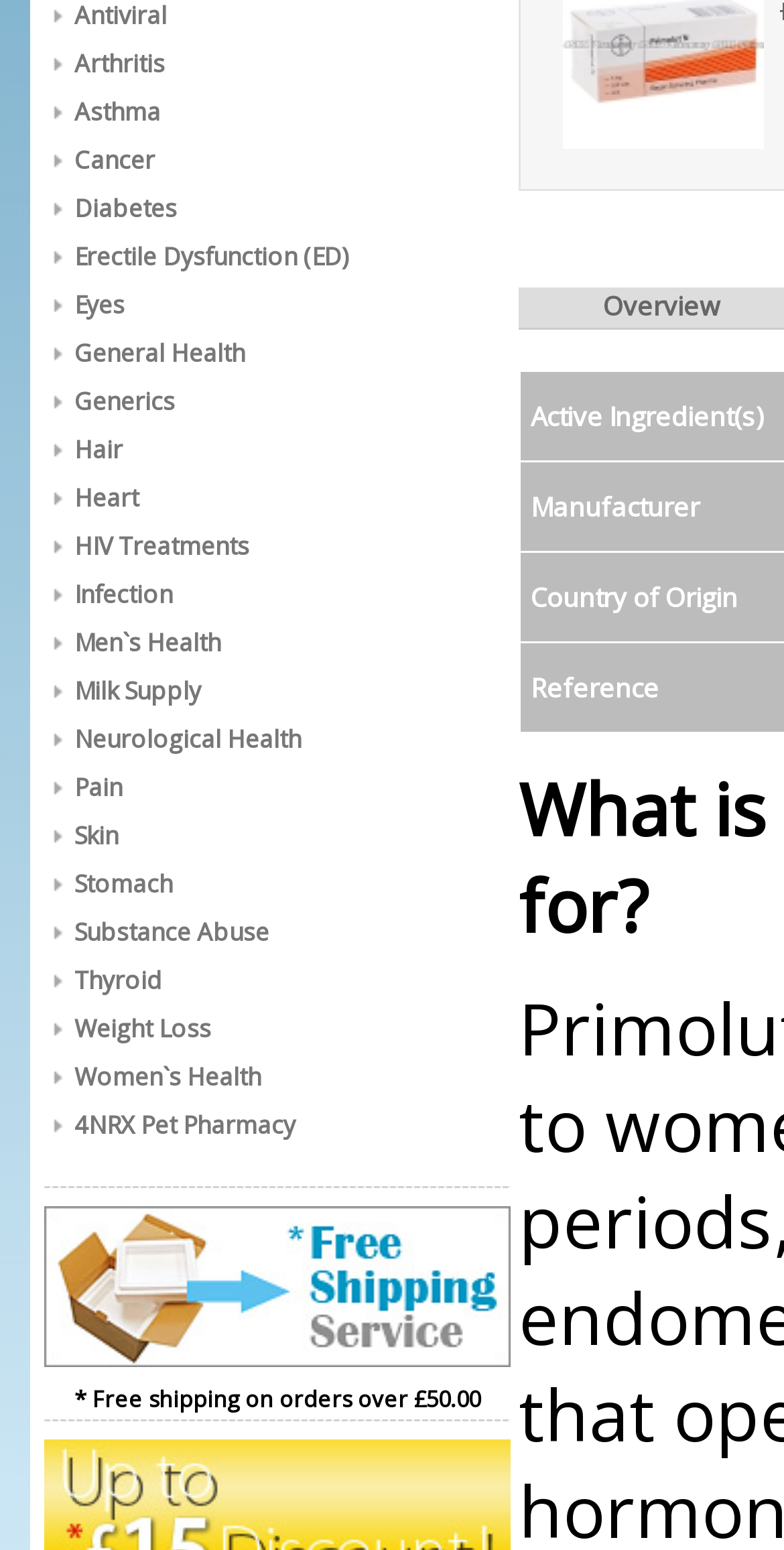Provide the bounding box coordinates for the UI element that is described by this text: "Weight Loss". The coordinates should be in the form of four float numbers between 0 and 1: [left, top, right, bottom].

[0.095, 0.653, 0.269, 0.675]